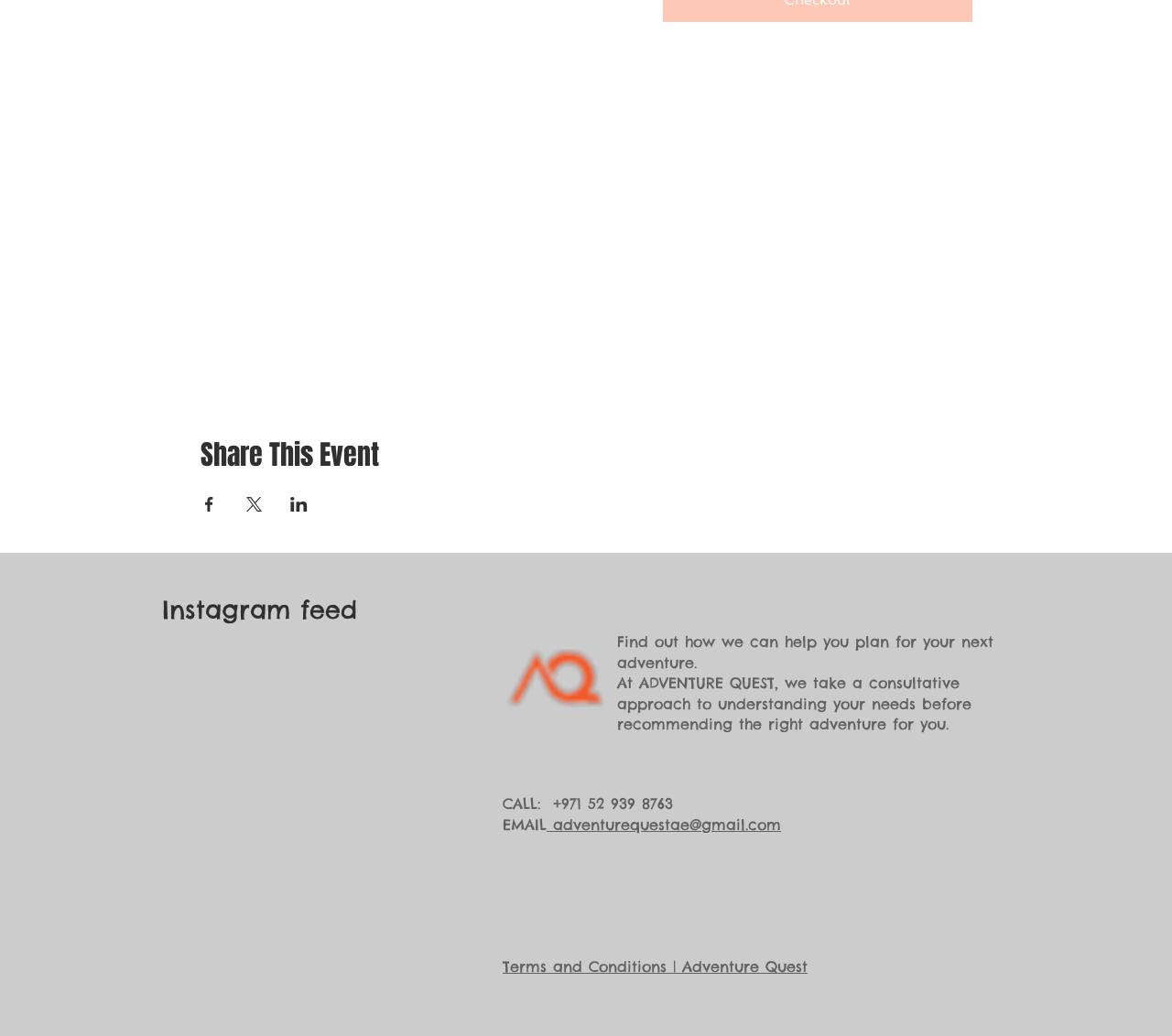Please find the bounding box coordinates (top-left x, top-left y, bottom-right x, bottom-right y) in the screenshot for the UI element described as follows: Difficulty Levels | Adventure Quest

[0.395, 0.813, 0.601, 0.83]